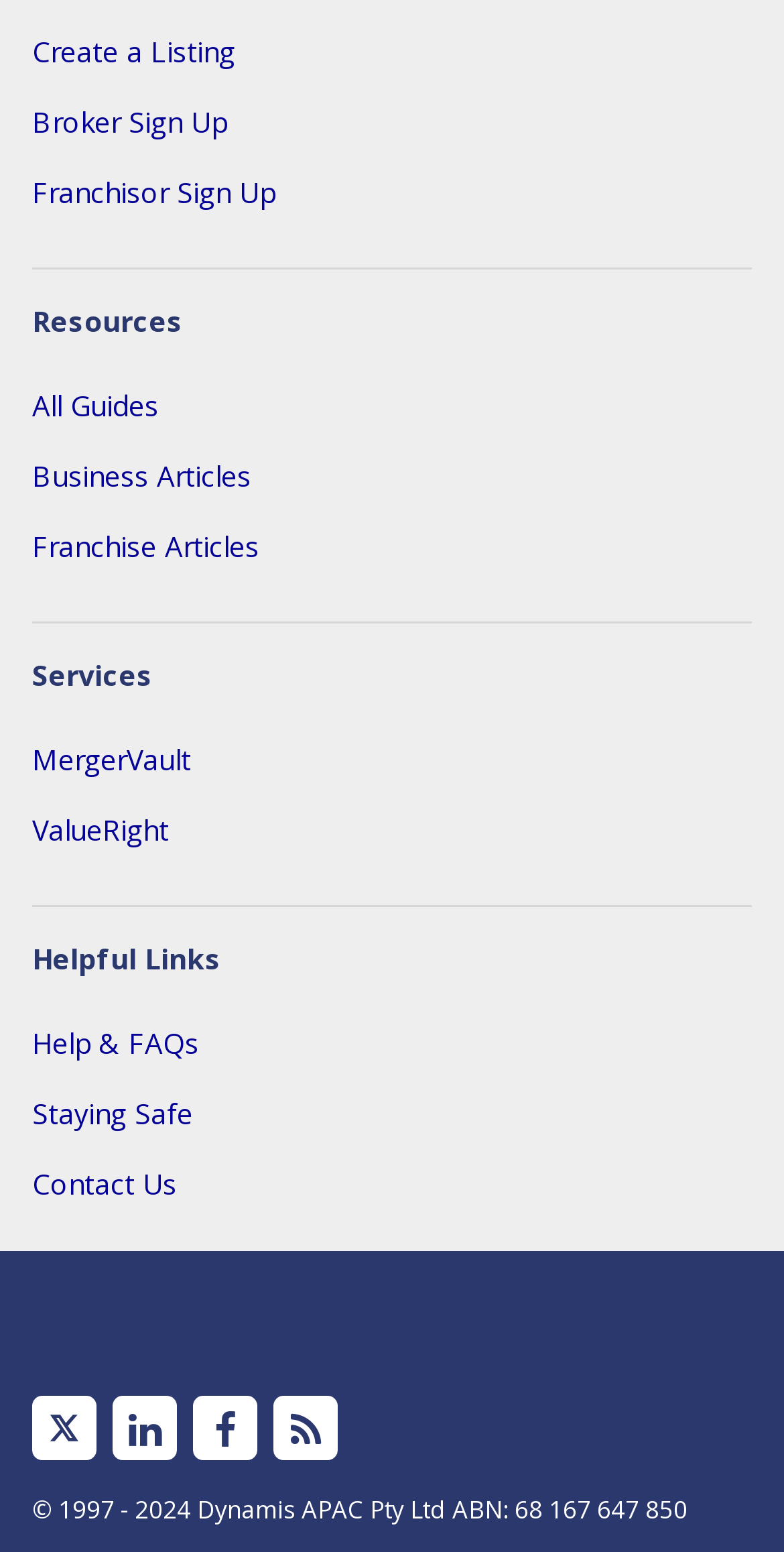Identify the bounding box coordinates of the specific part of the webpage to click to complete this instruction: "View All Guides".

[0.041, 0.248, 0.959, 0.273]